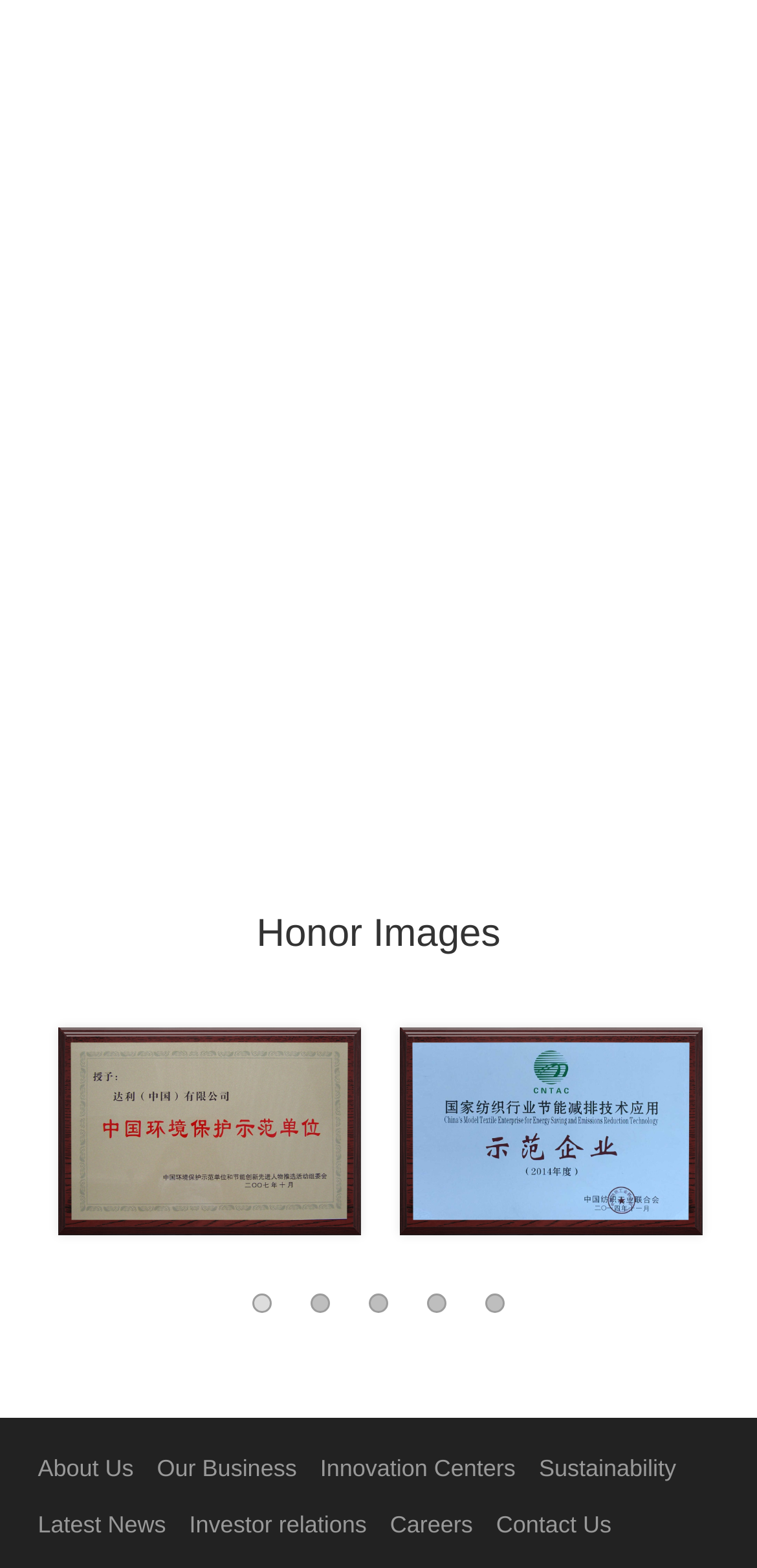Identify the bounding box coordinates of the region that should be clicked to execute the following instruction: "View the 'Sustainability' page".

[0.712, 0.926, 0.893, 0.948]